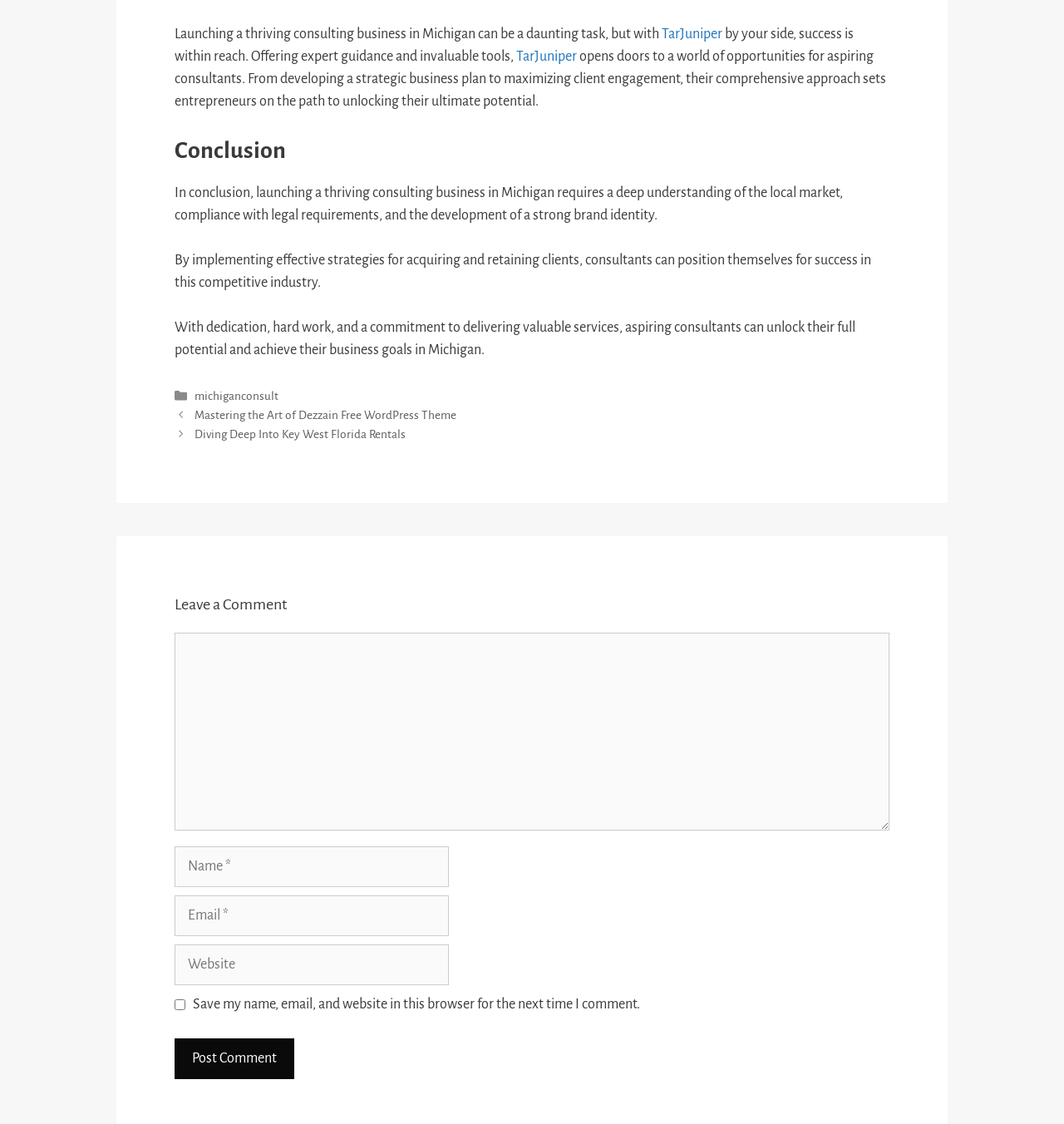Can you look at the image and give a comprehensive answer to the question:
What is the name of the company mentioned?

The company name 'TarJuniper' is mentioned twice in the webpage, indicating that it is a relevant entity in the context of consulting businesses in Michigan.